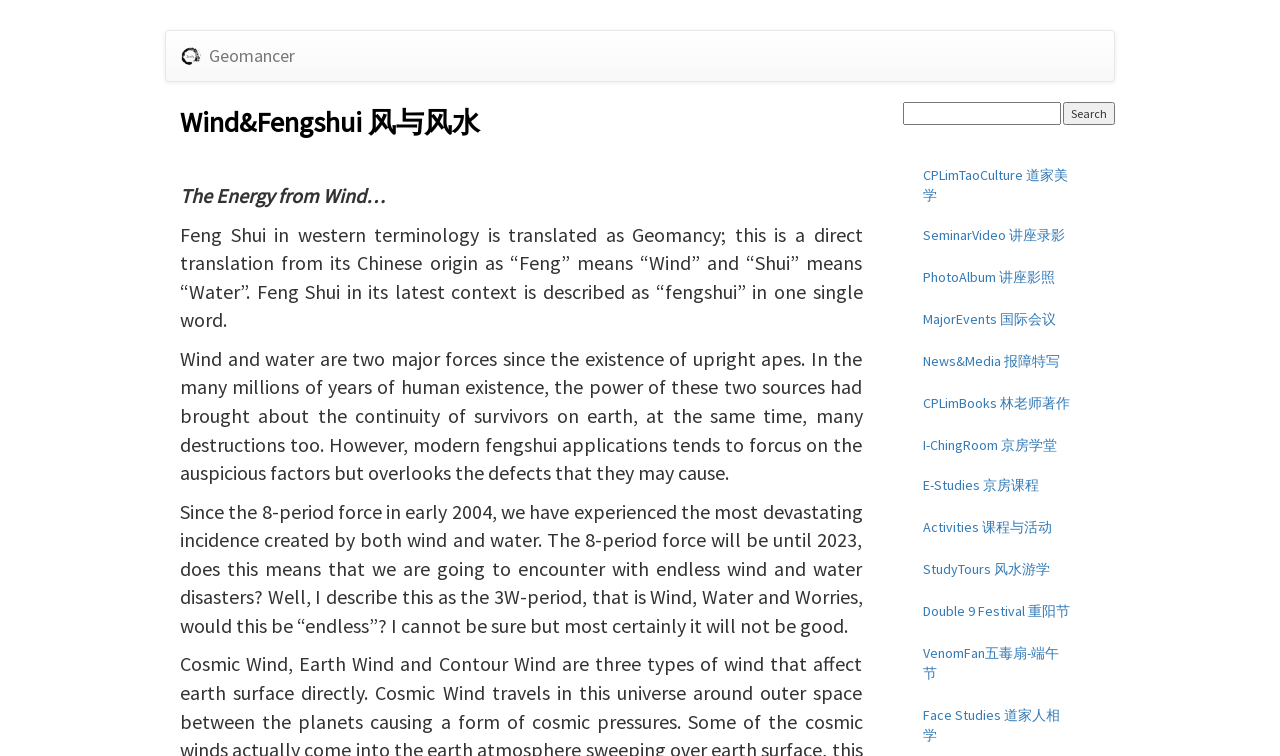Please identify the bounding box coordinates of the region to click in order to complete the task: "Read CPLimBooks". The coordinates must be four float numbers between 0 and 1, specified as [left, top, right, bottom].

[0.709, 0.507, 0.848, 0.56]